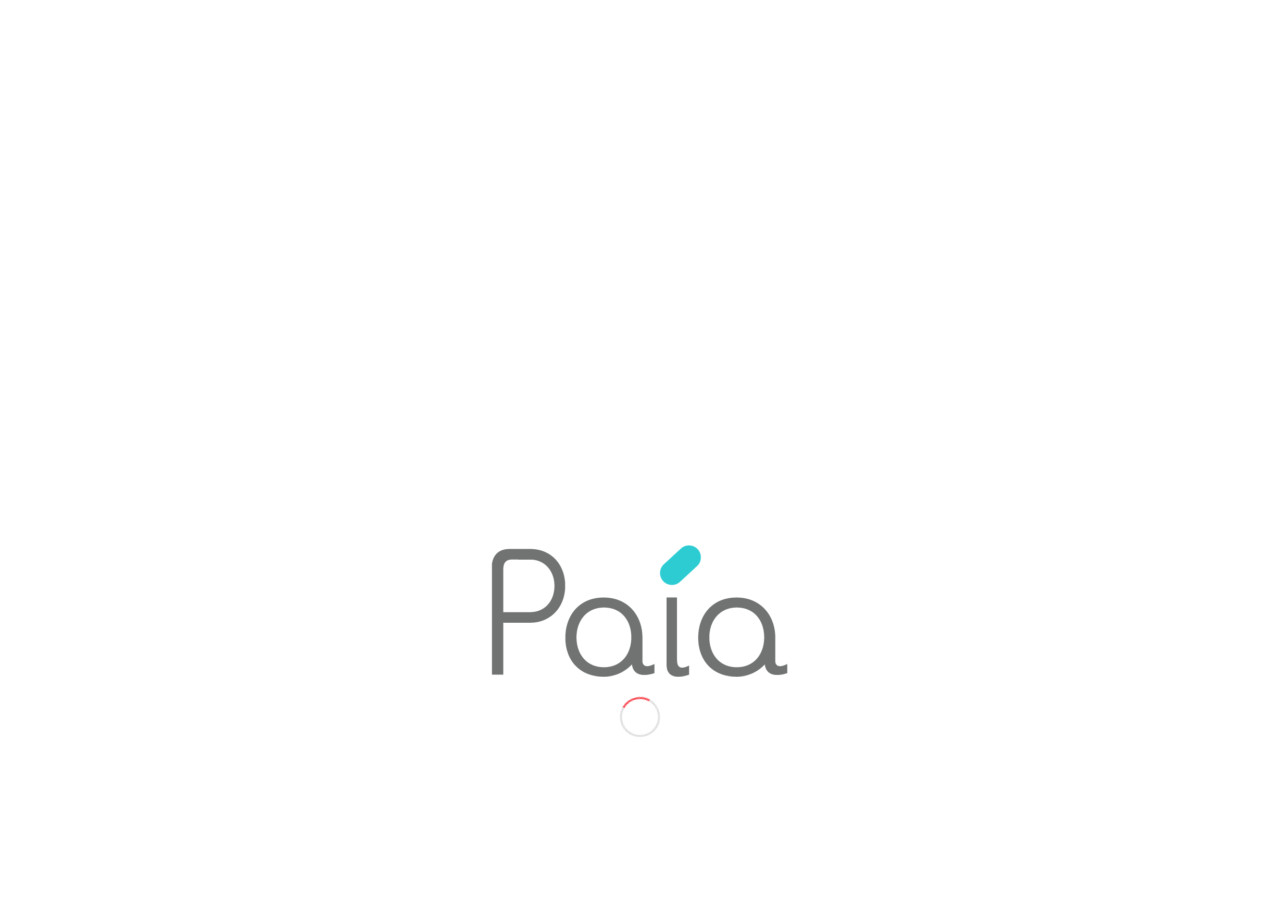Identify the bounding box for the given UI element using the description provided. Coordinates should be in the format (top-left x, top-left y, bottom-right x, bottom-right y) and must be between 0 and 1. Here is the description: Greenhouse Gas Accounting for Organisations

[0.139, 0.545, 0.244, 0.653]